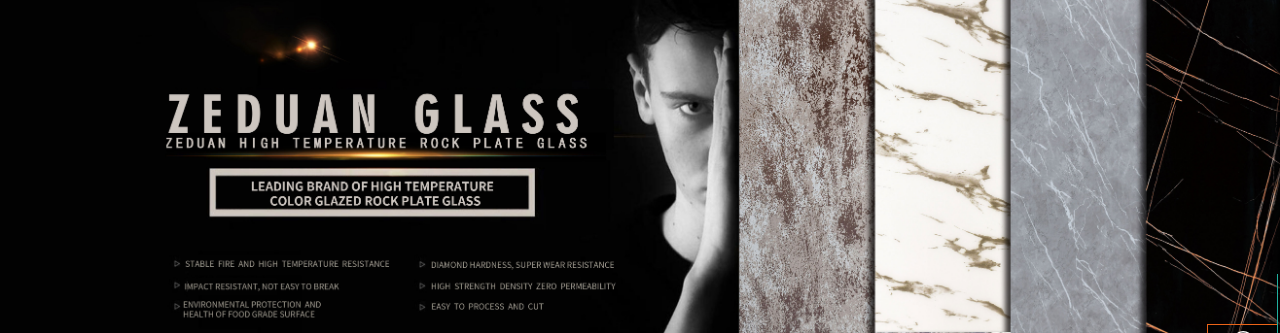Create an extensive caption that includes all significant details of the image.

The image showcases the sleek and modern branding of "ZEDUAN GLASS," emphasizing their specialty in high-temperature color glazed rock plate glass. Prominently featured at the top is the brand name in bold, striking typography, conveying a sense of strength and sophistication. Below, the text outlines the brand's key attributes, including fire and impact resistance, diamond hardness, and environmental safety. The graphic is completed with a visual display of various glass textures and colors that highlight the innovative and stylish qualities of their products. This presentation skillfully merges aesthetic appeal with informative content, positioning ZEDUAN as a leading brand in advanced glass technology.